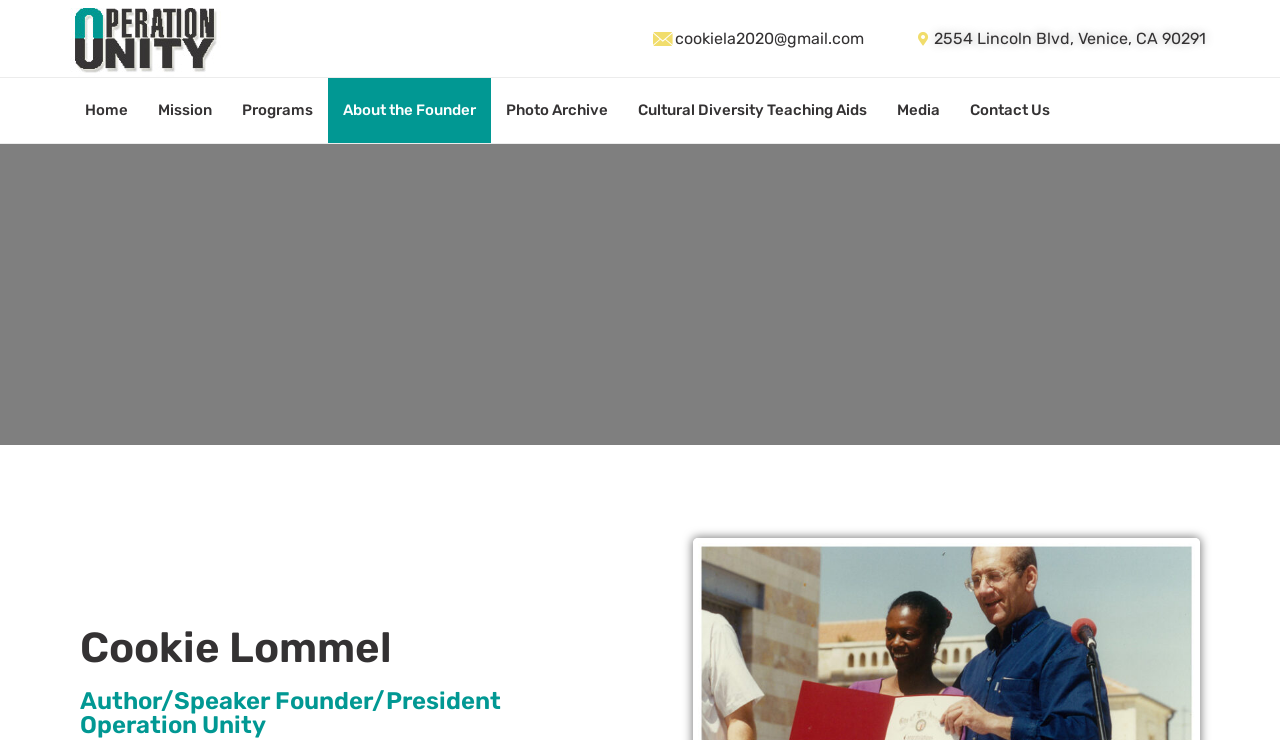Specify the bounding box coordinates of the area to click in order to execute this command: 'Send an email to cookiela2020@gmail.com'. The coordinates should consist of four float numbers ranging from 0 to 1, and should be formatted as [left, top, right, bottom].

[0.352, 0.034, 0.675, 0.07]